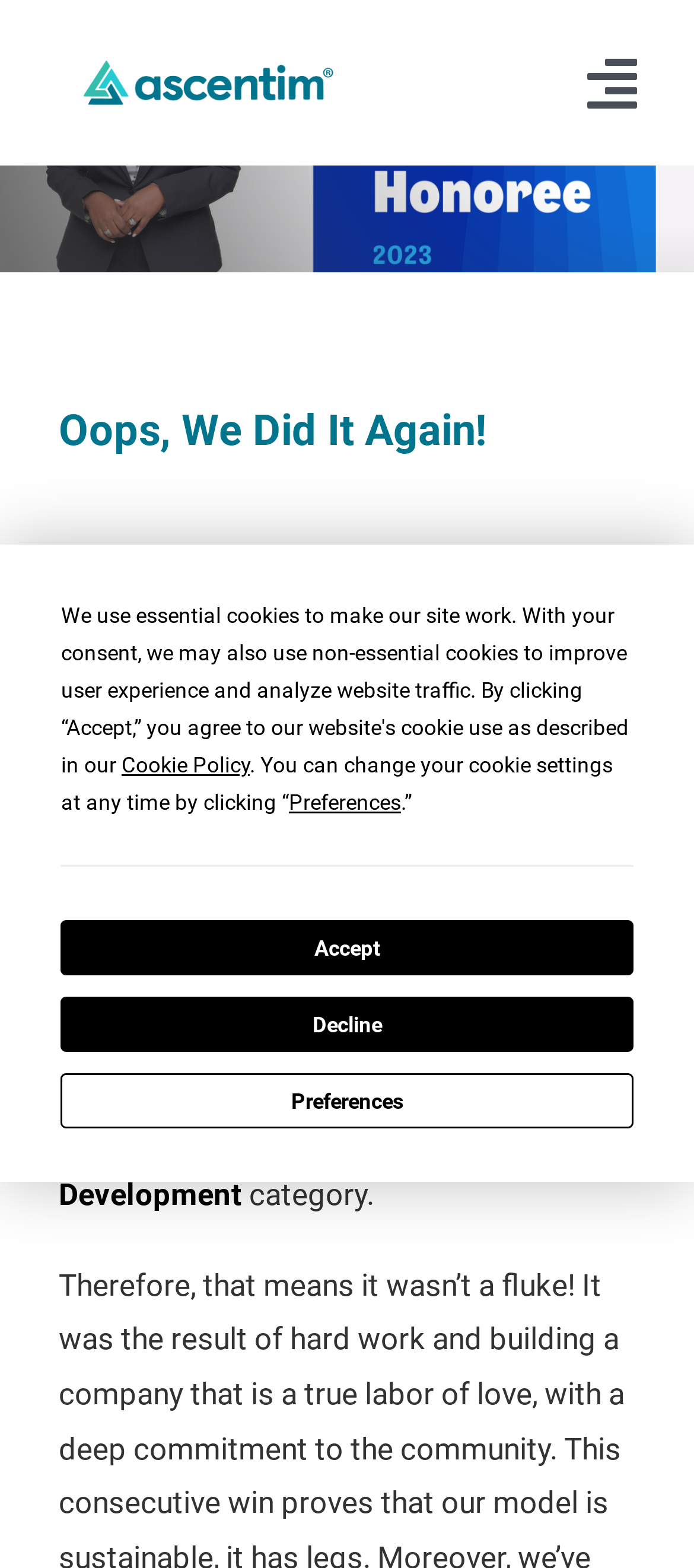Locate the bounding box coordinates of the clickable element to fulfill the following instruction: "Go to Top". Provide the coordinates as four float numbers between 0 and 1 in the format [left, top, right, bottom].

[0.695, 0.67, 0.808, 0.72]